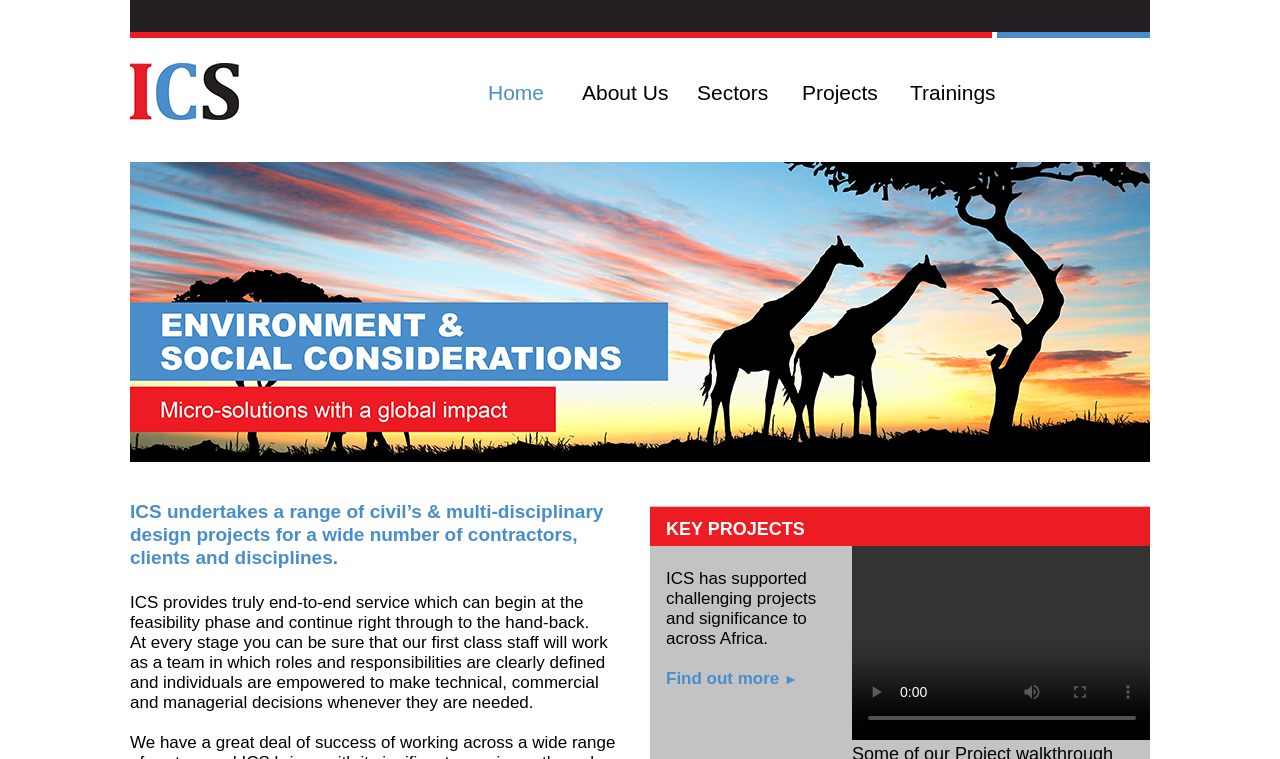Find the bounding box of the UI element described as: "Find out more ►". The bounding box coordinates should be given as four float values between 0 and 1, i.e., [left, top, right, bottom].

[0.52, 0.881, 0.623, 0.906]